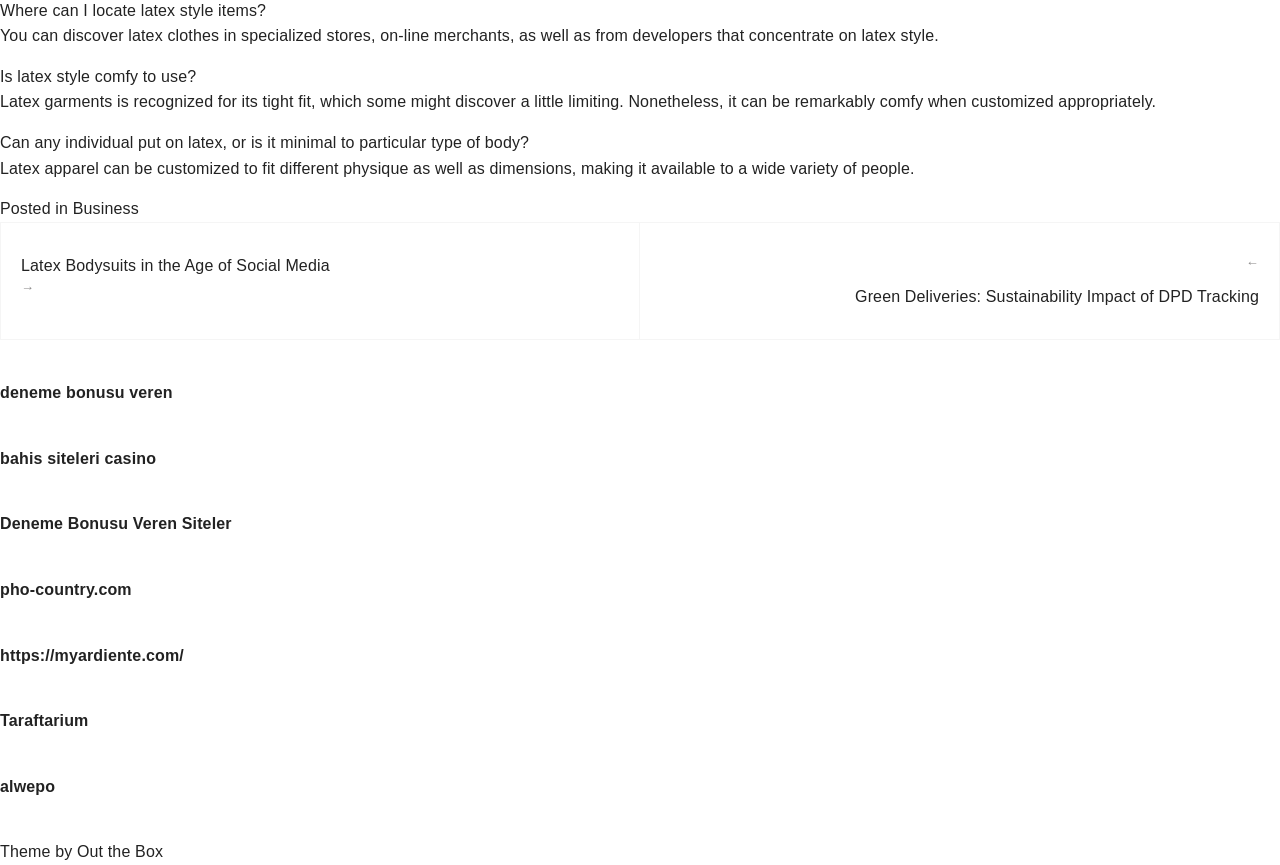Determine the bounding box coordinates of the region that needs to be clicked to achieve the task: "Click on 'Latex Bodysuits in the Age of Social Media'".

[0.016, 0.292, 0.484, 0.346]